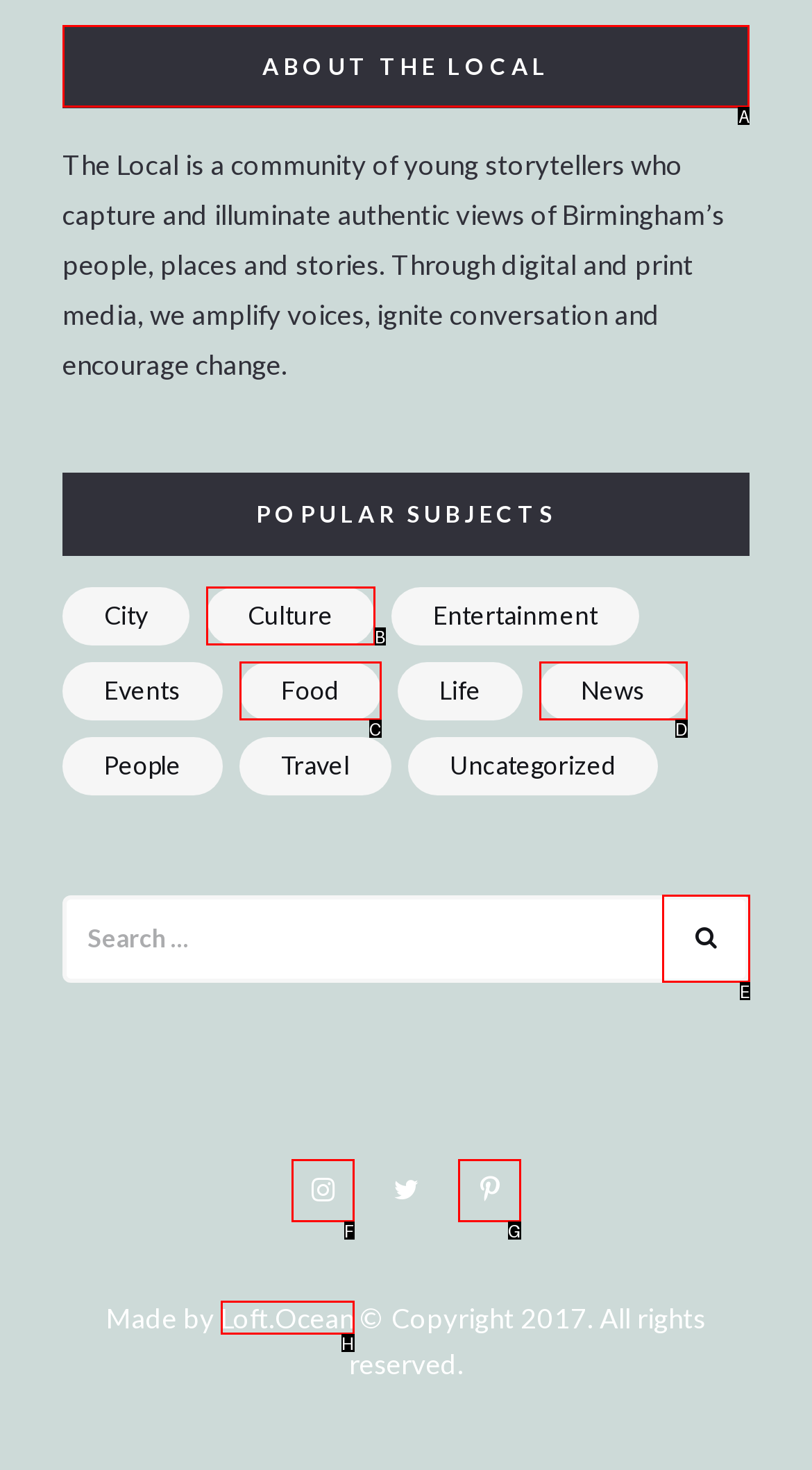For the given instruction: Read about the local, determine which boxed UI element should be clicked. Answer with the letter of the corresponding option directly.

A